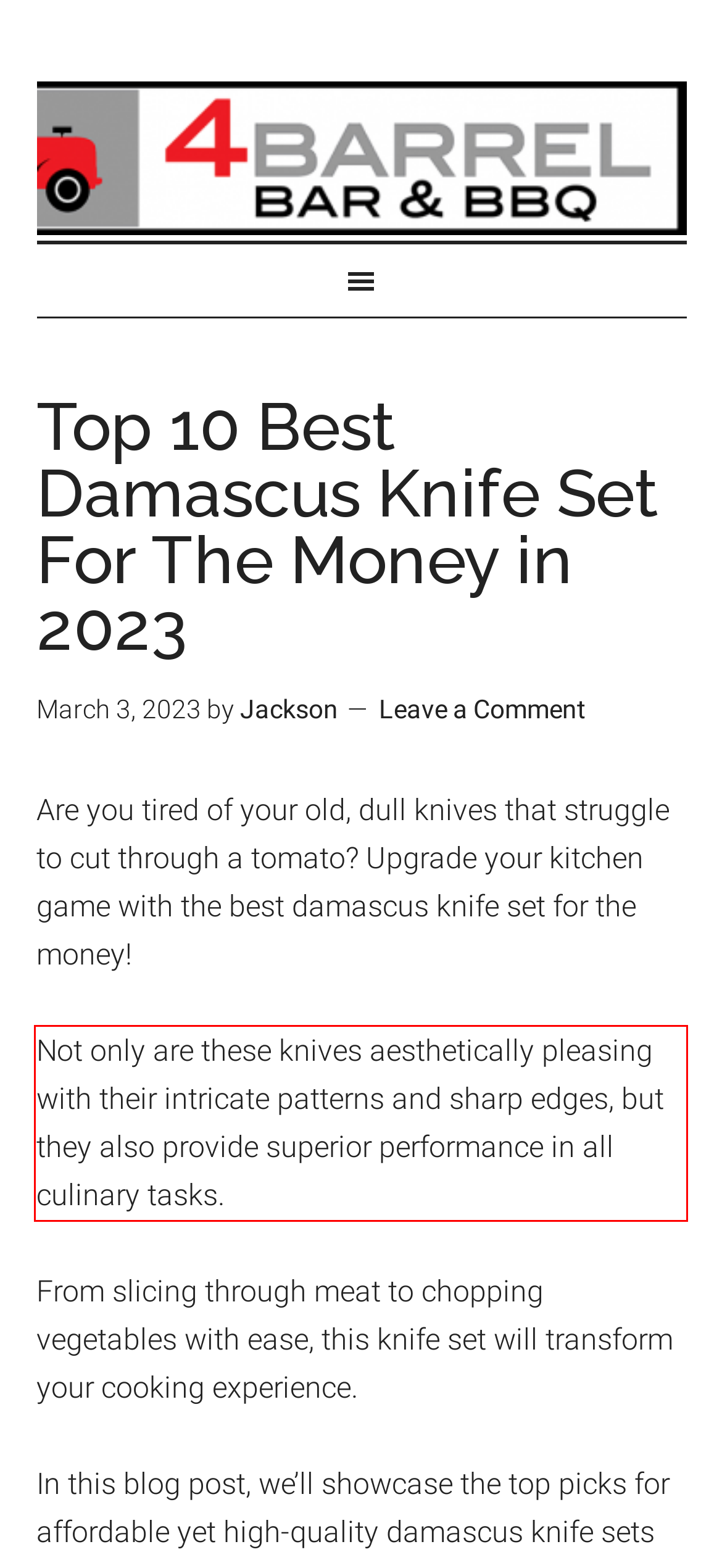Please extract the text content from the UI element enclosed by the red rectangle in the screenshot.

Not only are these knives aesthetically pleasing with their intricate patterns and sharp edges, but they also provide superior performance in all culinary tasks.